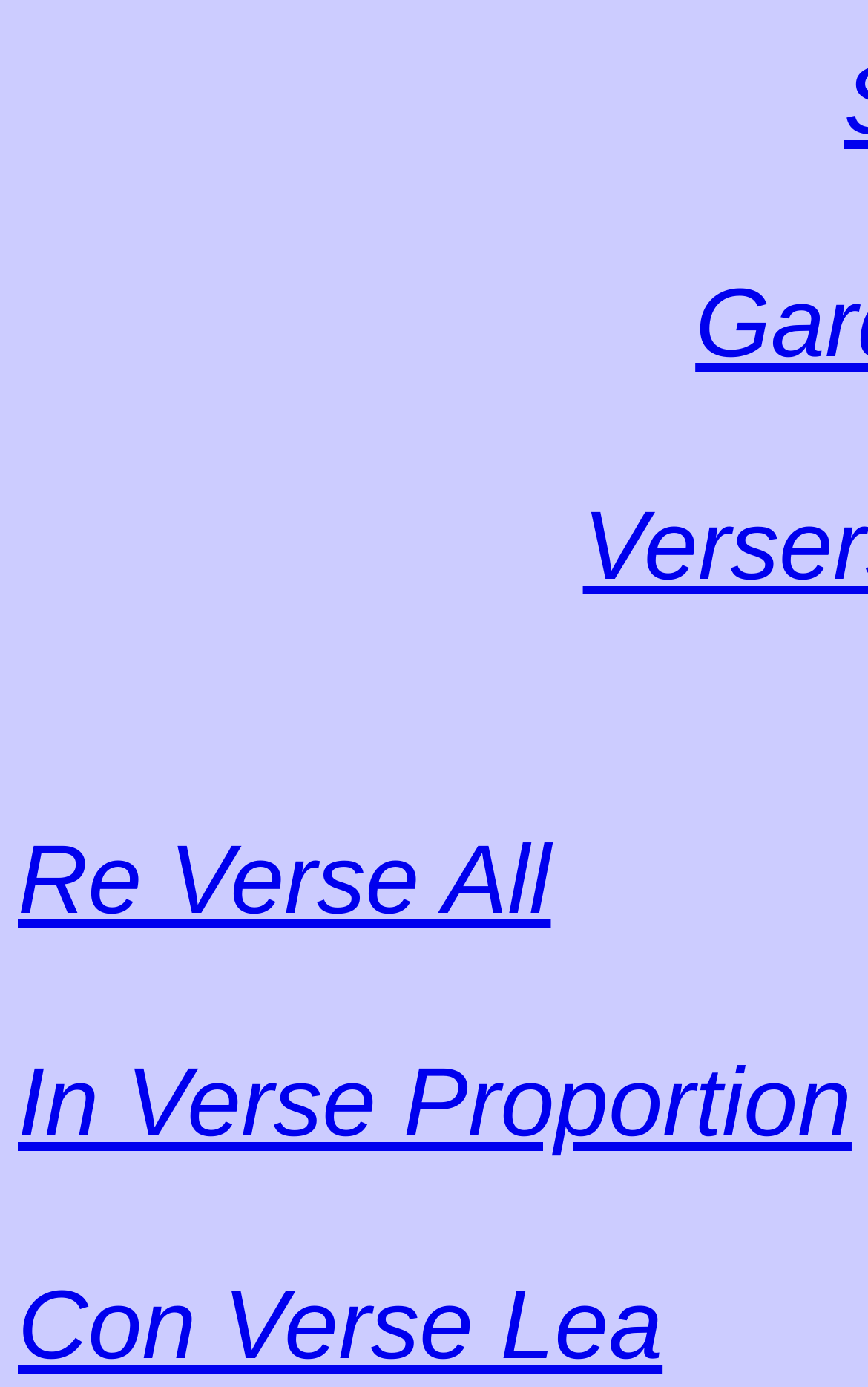Based on the element description, predict the bounding box coordinates (top-left x, top-left y, bottom-right x, bottom-right y) for the UI element in the screenshot: In Verse Proportion

[0.021, 0.756, 0.981, 0.835]